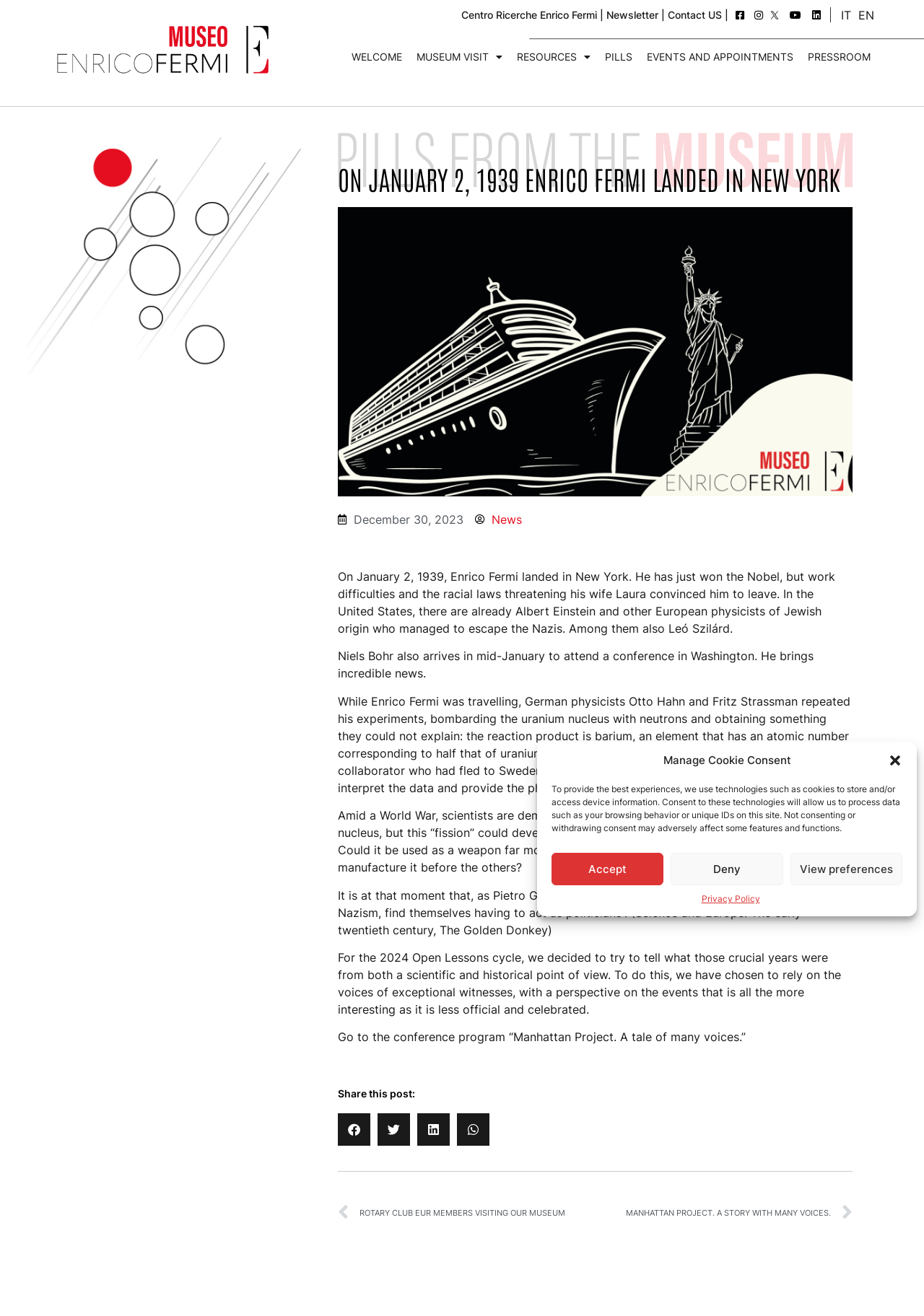What is the name of the project mentioned in the webpage?
Answer the question with a single word or phrase by looking at the picture.

Manhattan Project